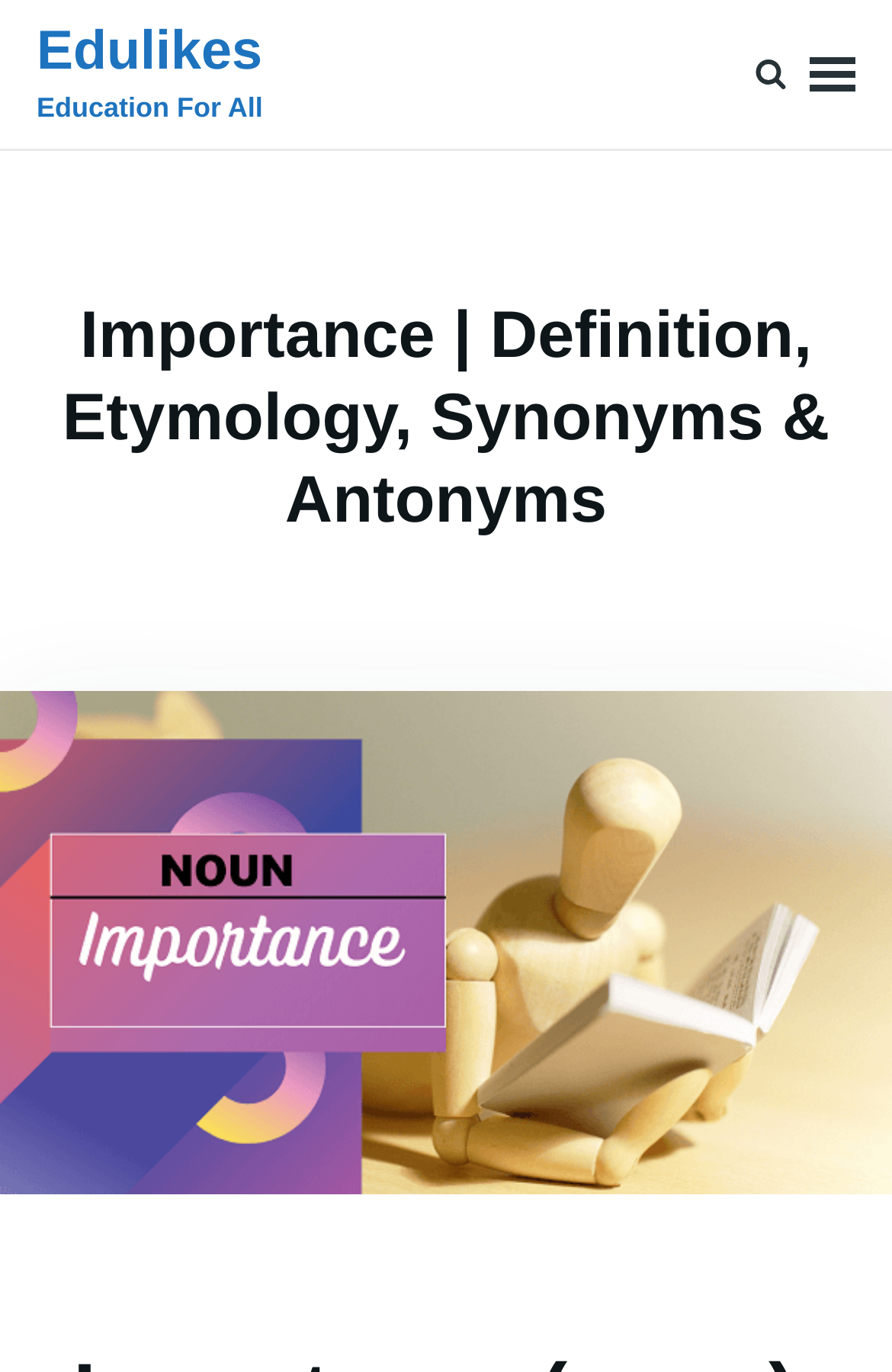Detail the features and information presented on the webpage.

The webpage is about the concept of "Importance" and its definition, etymology, synonyms, and antonyms. At the top left corner, there is a search bar with a label "Search for:" where users can input keywords. Below the search bar, there is a link to "Edulikes" and a static text "Education For All". 

On the top right corner, there are two buttons: an empty button and a "MENU" button. The "MENU" button, when expanded, reveals a menu with a header that contains the title "Importance | Definition, Etymology, Synonyms & Antonyms". 

Below the menu, there are three links: one to "MUHAMMAD ALI", another to a date "17/07/2023", and a third to leave a comment on the topic of "Importance". The date link also contains a time element. 

The main content of the webpage is an image related to the concept of "Importance", which takes up most of the page's space.